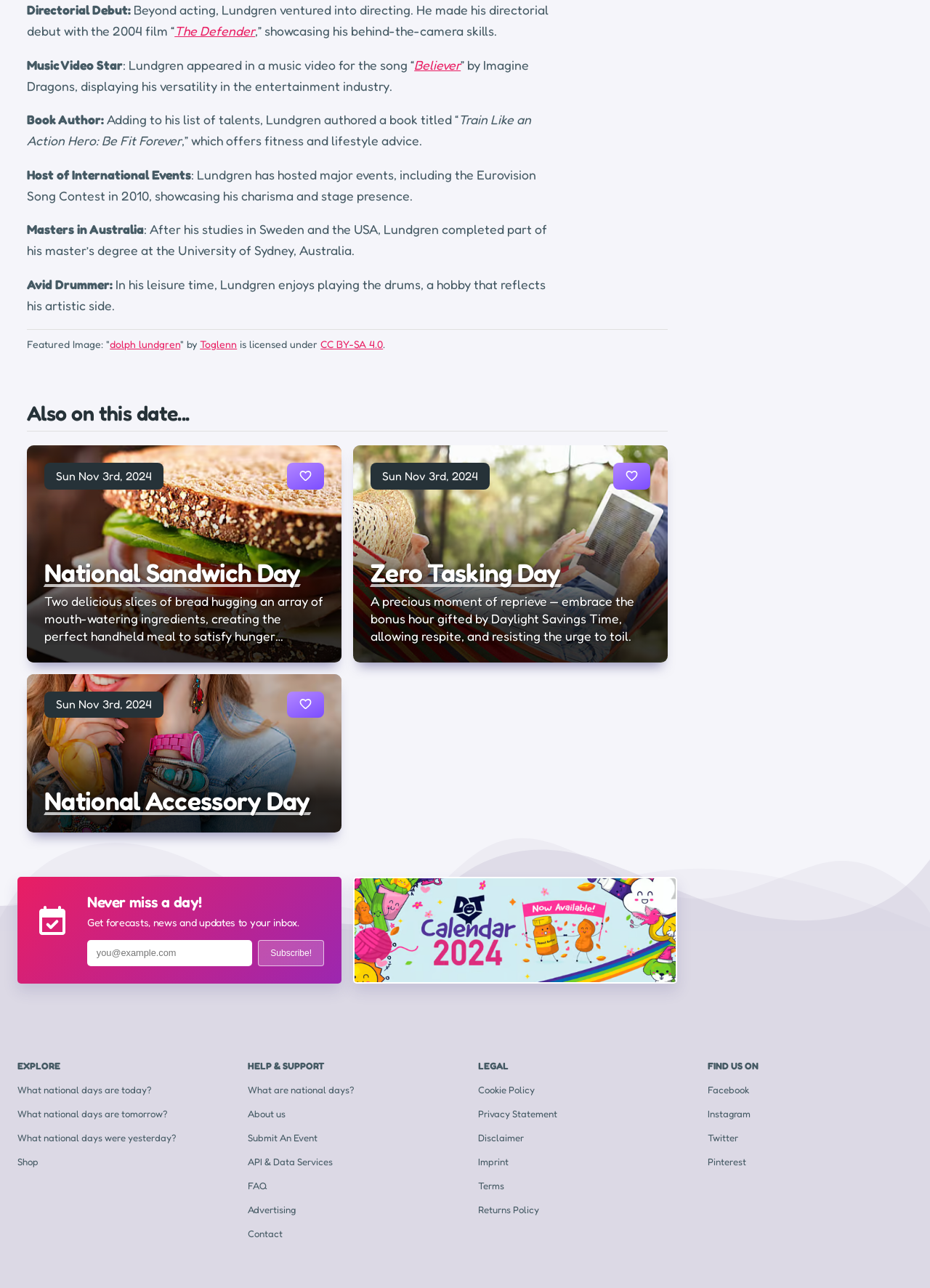Locate the bounding box coordinates of the element to click to perform the following action: 'View Zero Tasking Day details'. The coordinates should be given as four float values between 0 and 1, in the form of [left, top, right, bottom].

[0.38, 0.346, 0.718, 0.514]